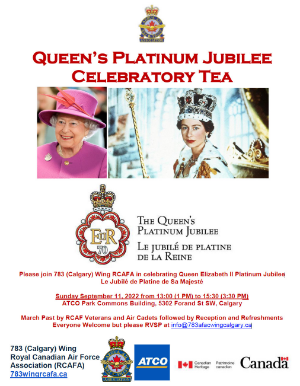What is the purpose of the event according to the poster?
Provide an in-depth and detailed answer to the question.

The poster encourages attendees to join in honoring Queen Elizabeth II's legacy, indicating that the purpose of the event is to celebrate and pay tribute to the Queen's achievements.